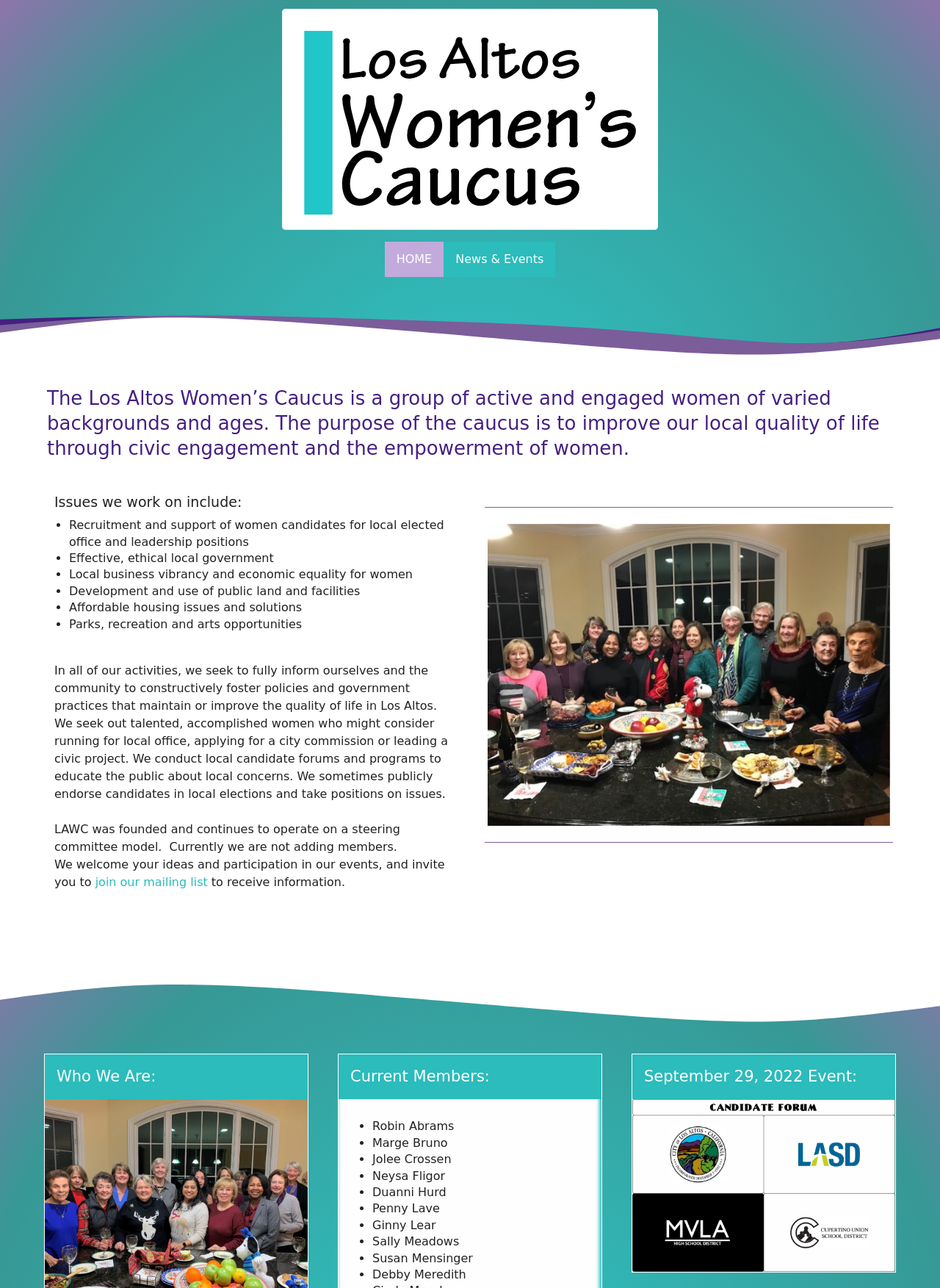How can one receive information about the caucus?
Answer the question using a single word or phrase, according to the image.

Join the mailing list